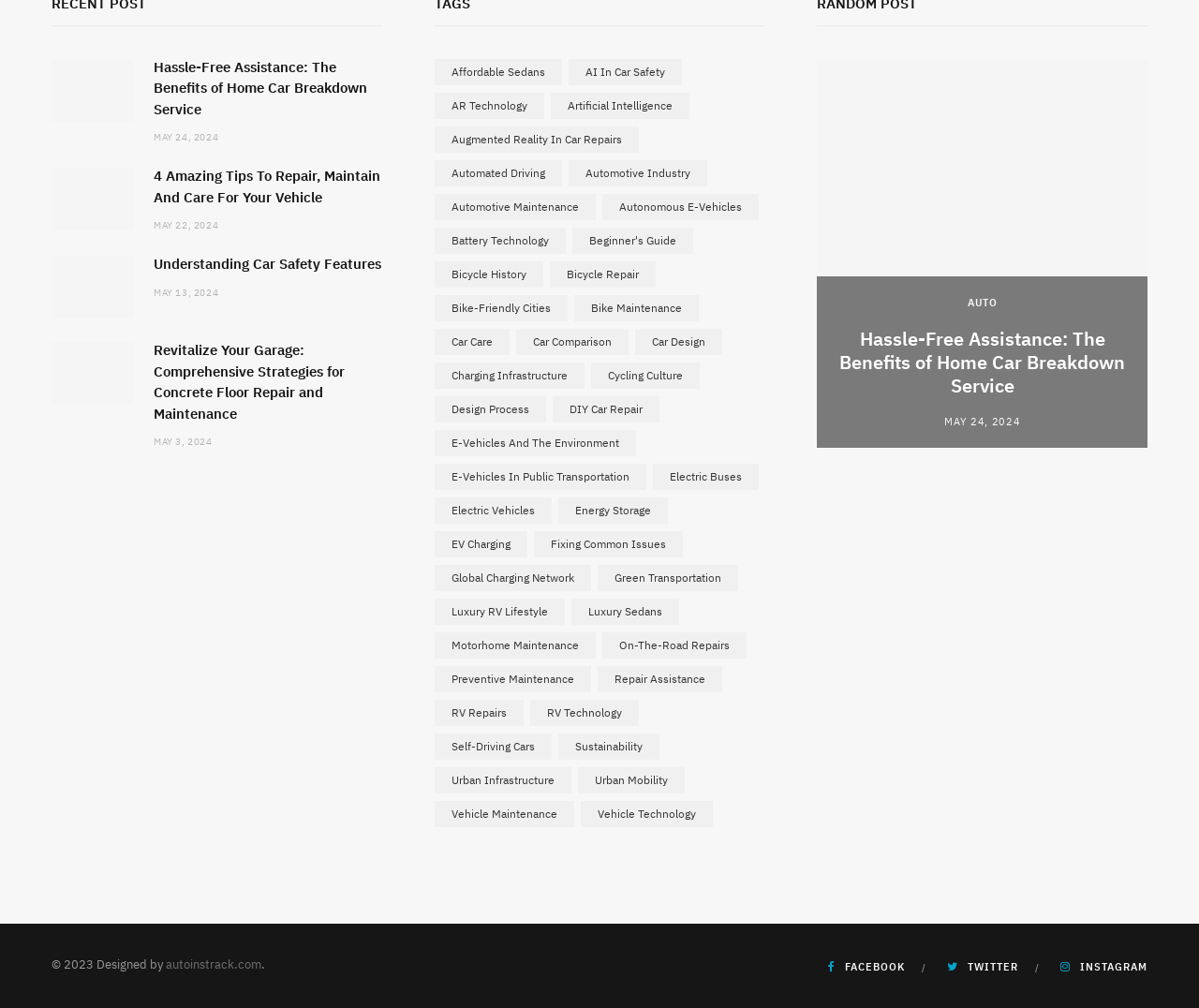Determine the bounding box coordinates of the region to click in order to accomplish the following instruction: "View '4 Amazing Tips To Repair, Maintain And Care For Your Vehicle'". Provide the coordinates as four float numbers between 0 and 1, specifically [left, top, right, bottom].

[0.043, 0.167, 0.111, 0.229]